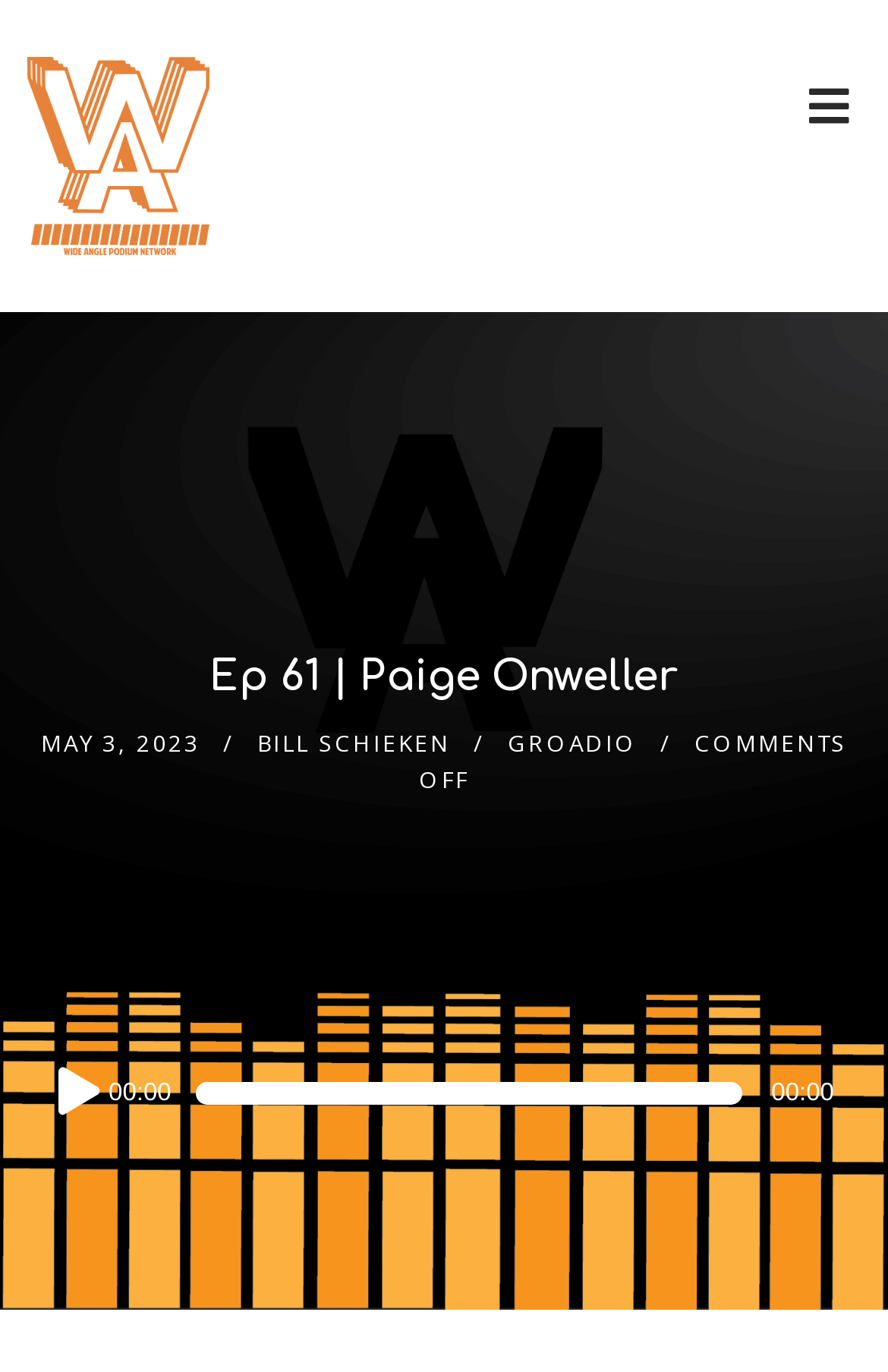Determine the bounding box for the described UI element: "Bill Schieken".

[0.29, 0.53, 0.508, 0.553]